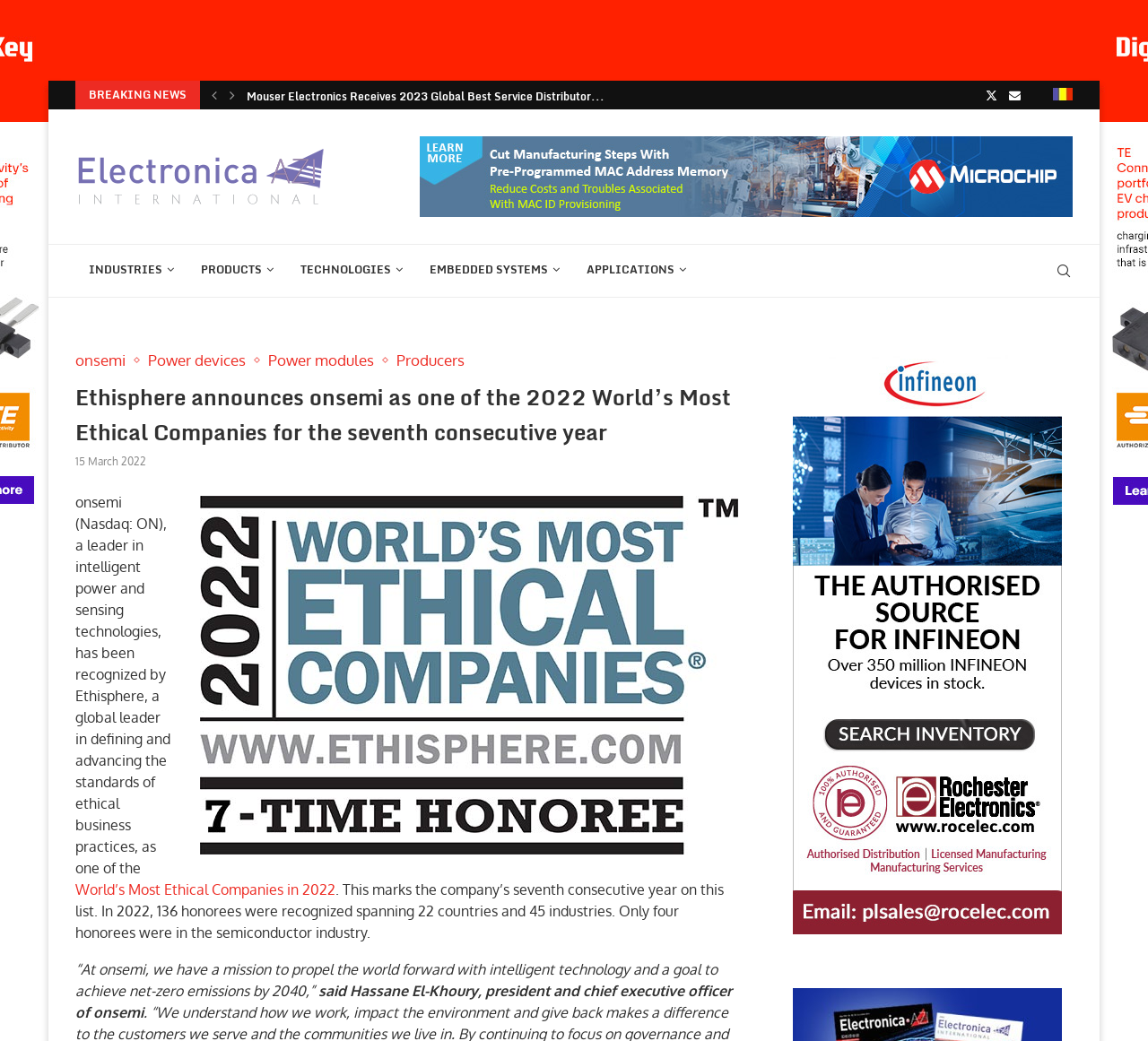Locate the bounding box coordinates of the UI element described by: "Embedded Systems". Provide the coordinates as four float numbers between 0 and 1, formatted as [left, top, right, bottom].

[0.362, 0.234, 0.499, 0.286]